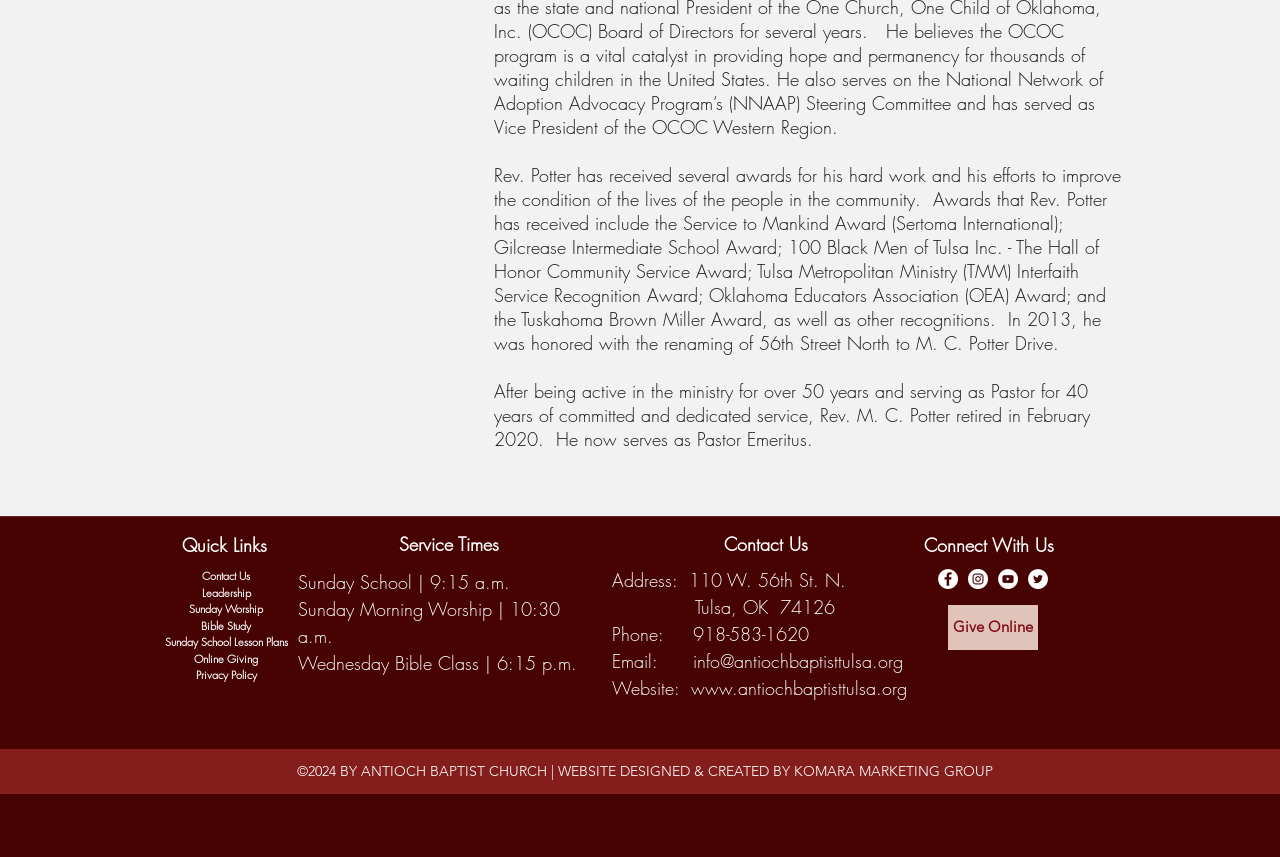Please locate the bounding box coordinates of the element that should be clicked to complete the given instruction: "View Sunday Worship service time".

[0.233, 0.697, 0.438, 0.756]